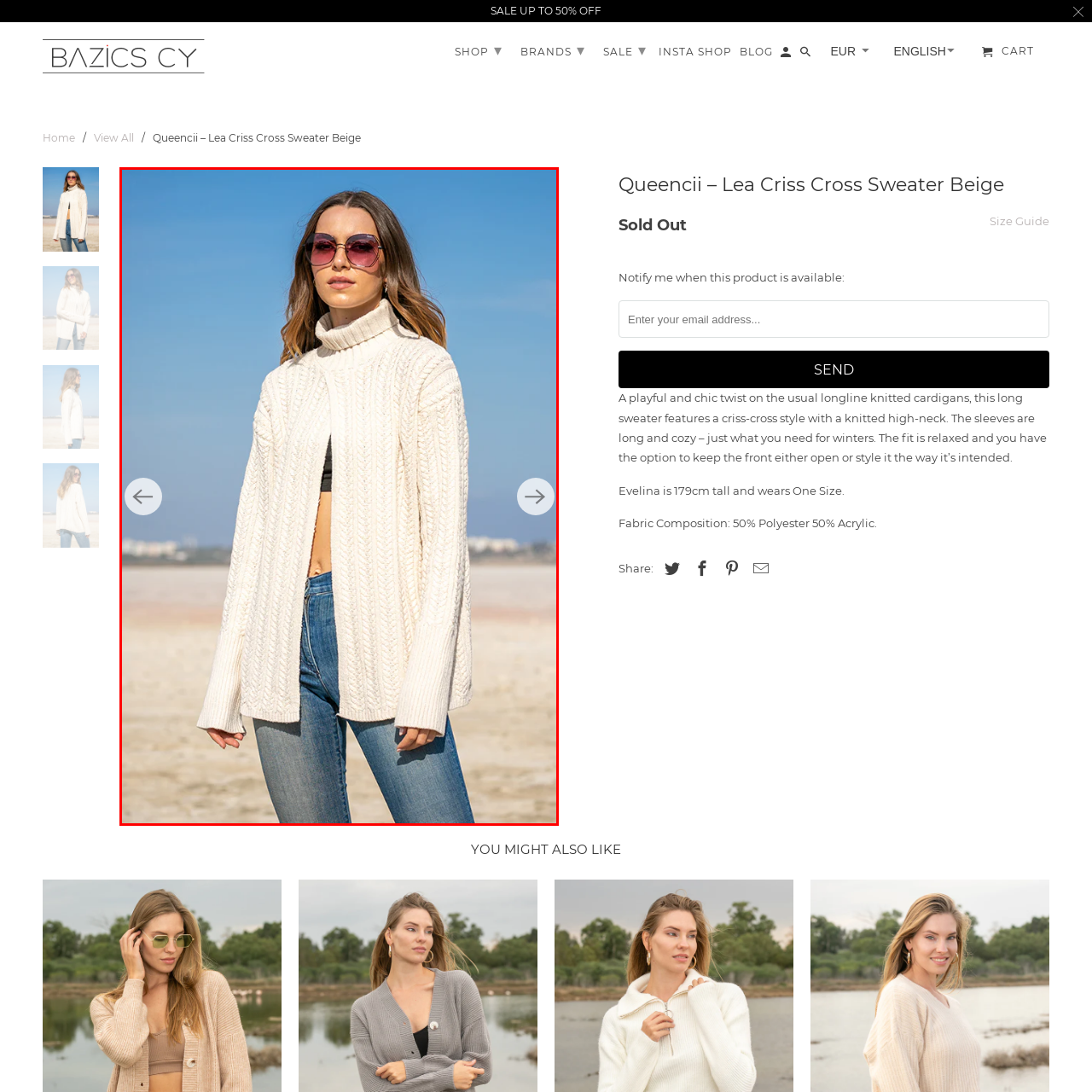Concentrate on the image marked by the red box, What is the color of the sky in the background?
 Your answer should be a single word or phrase.

clear blue